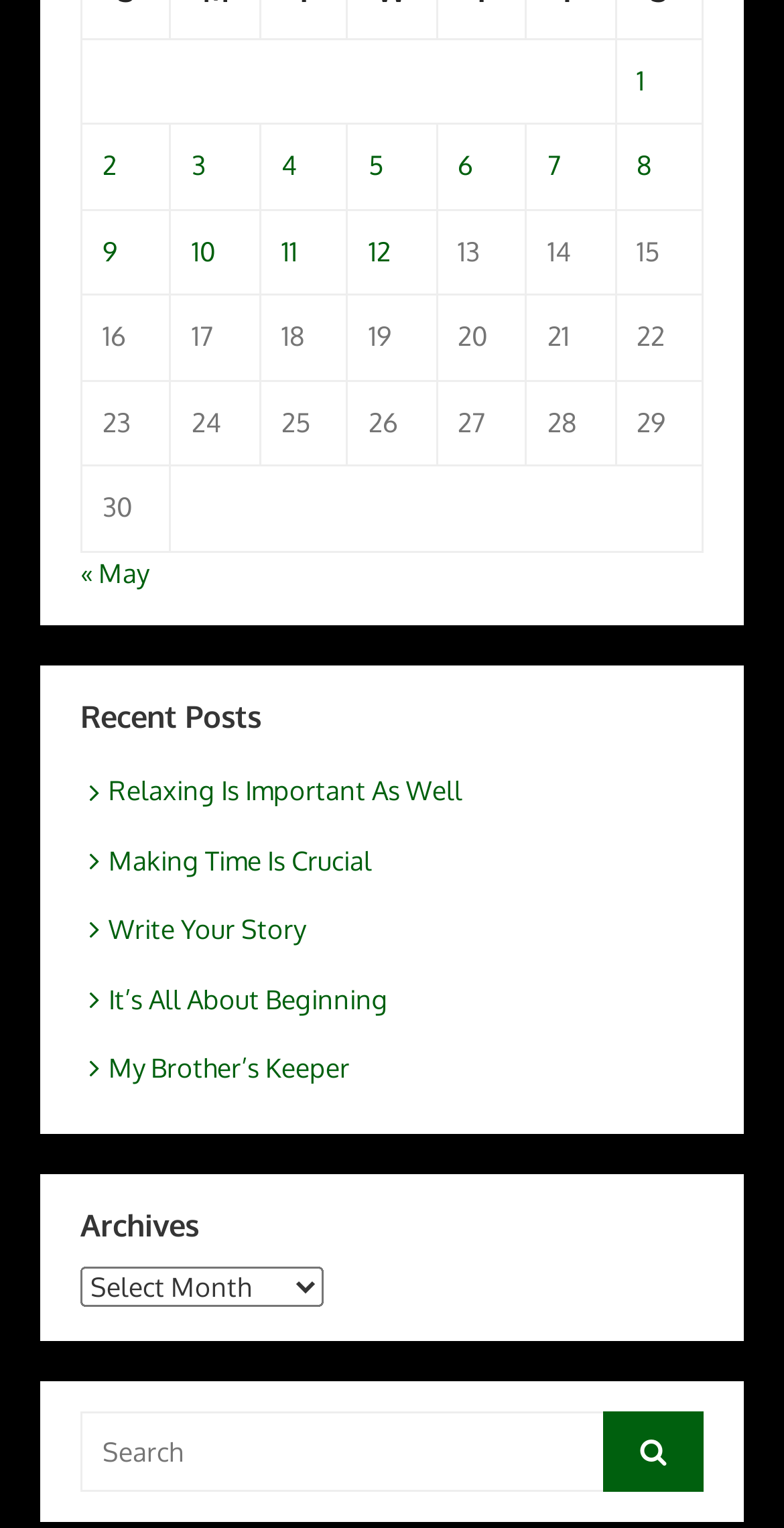Provide your answer in a single word or phrase: 
What is the function of the 'Search' button?

To search the website